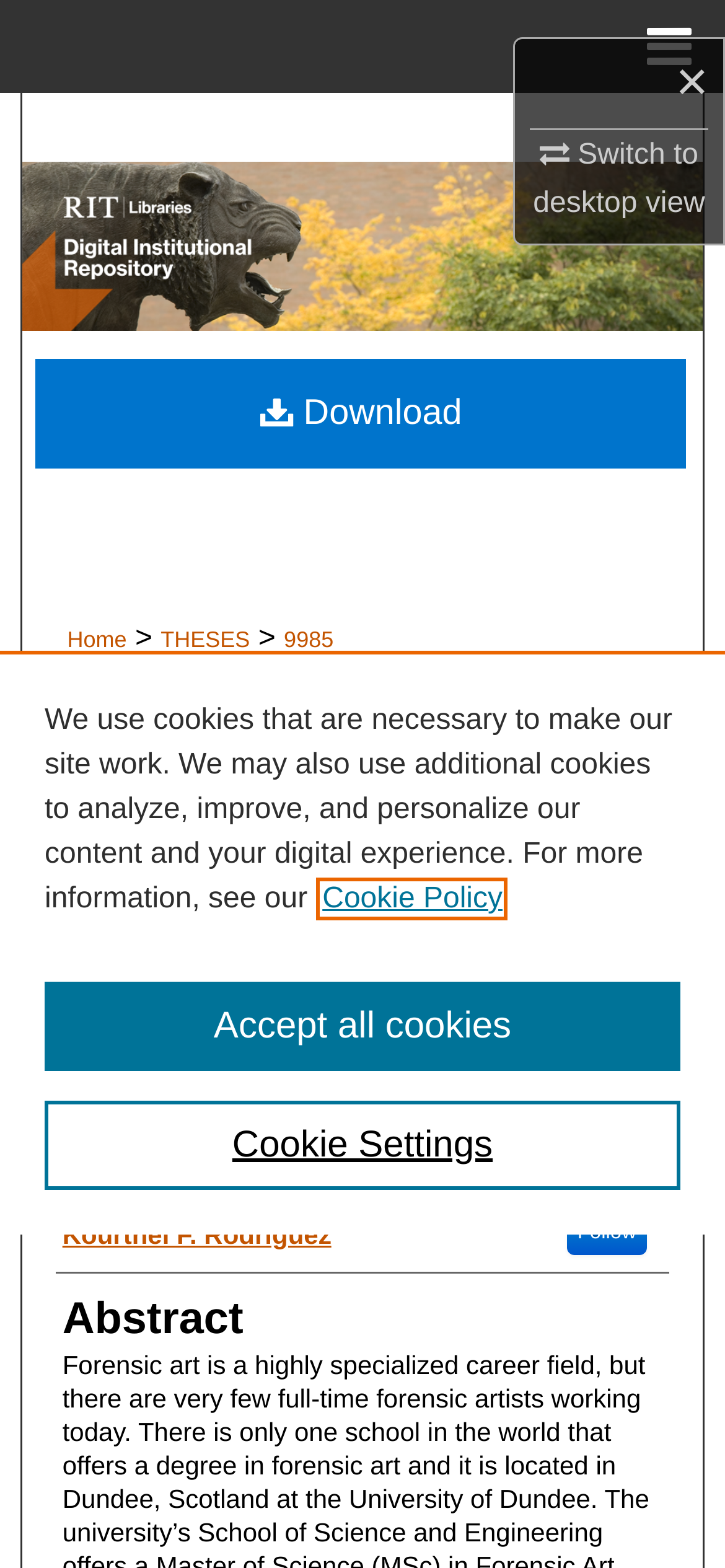Write an elaborate caption that captures the essence of the webpage.

The webpage appears to be a academic paper or thesis titled "Forensic Art in Law Enforcement: The Art and Science of the Human Head" by Kourtnei F. Rodriguez. At the top right corner, there are three links: a close button, a switch to desktop view button, and a menu button. Below these links, there is a hidden menu with links to Home, Search, Browse Colleges and Departments, My Account, About, and DC Network Digital Commons Network.

On the left side, there is a link to RIT Digital Institutional Repository, accompanied by two images: the repository's logo and the Rochester Institute of Technology's logo. Below these, there is a navigation breadcrumb with links to Home, THESES, and 9985.

The main content of the webpage is divided into sections. The first section is a heading titled "THESES", followed by a link to THESES. The next section is a heading with the title of the paper, "Forensic Art in Law Enforcement: The Art and Science of the Human Head", accompanied by a link to the same title. Below this, there is an author section with a link to the author's name, Kourtnei F. Rodriguez, and a Follow button.

The next section is an abstract, which is not explicitly stated but implied by the heading. There is also a Download button located near the top of the page. At the bottom of the page, there is a cookie banner with a privacy alert dialog. The dialog explains the use of cookies on the site and provides links to the Cookie Policy and buttons to adjust cookie settings or accept all cookies.